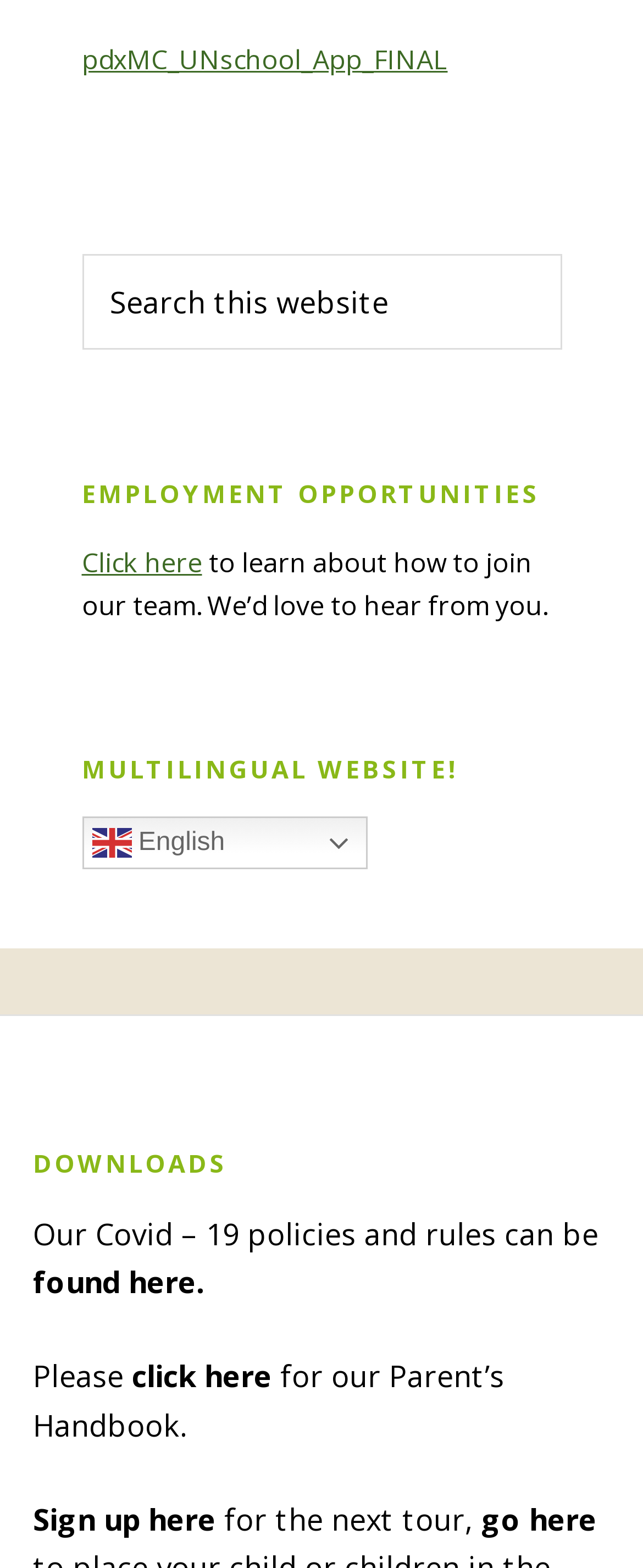Respond with a single word or phrase to the following question: What is the text on the search button?

SEARCH